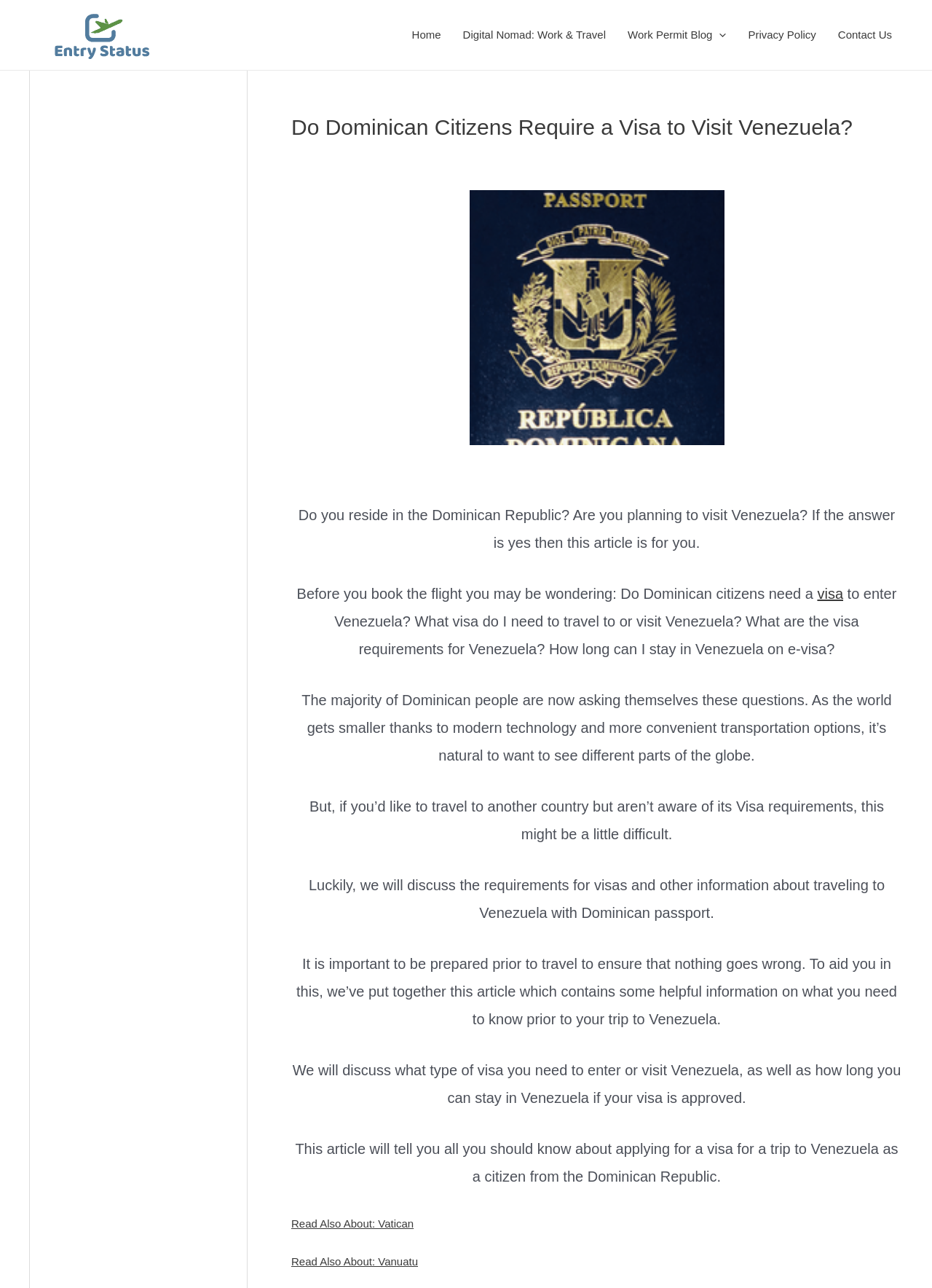Detail the various sections and features of the webpage.

The webpage is about visa requirements for Dominican citizens traveling to Venezuela. At the top left corner, there is a logo of "Entry Status" with a link to the homepage. Next to it, there is a navigation menu with links to "Home", "Digital Nomad: Work & Travel", "Work Permit Blog", "Privacy Policy", and "Contact Us". The "Work Permit Blog" link has a small icon next to it.

Below the navigation menu, there is a large header that reads "Do Dominican Citizens Require a Visa to Visit Venezuela?" in bold font. Underneath the header, there is an image of a Dominican Republic passport.

The main content of the webpage is divided into several paragraphs of text. The first paragraph introduces the topic, stating that the article is for Dominican citizens planning to visit Venezuela. The second paragraph asks several questions about visa requirements for traveling to Venezuela.

The following paragraphs provide information about the importance of knowing visa requirements before traveling and introduce the purpose of the article, which is to provide helpful information about traveling to Venezuela with a Dominican passport. The article promises to discuss the type of visa needed to enter or visit Venezuela and the duration of stay.

At the bottom of the page, there are two links to related articles about visa requirements for traveling to Vatican and Vanuatu.